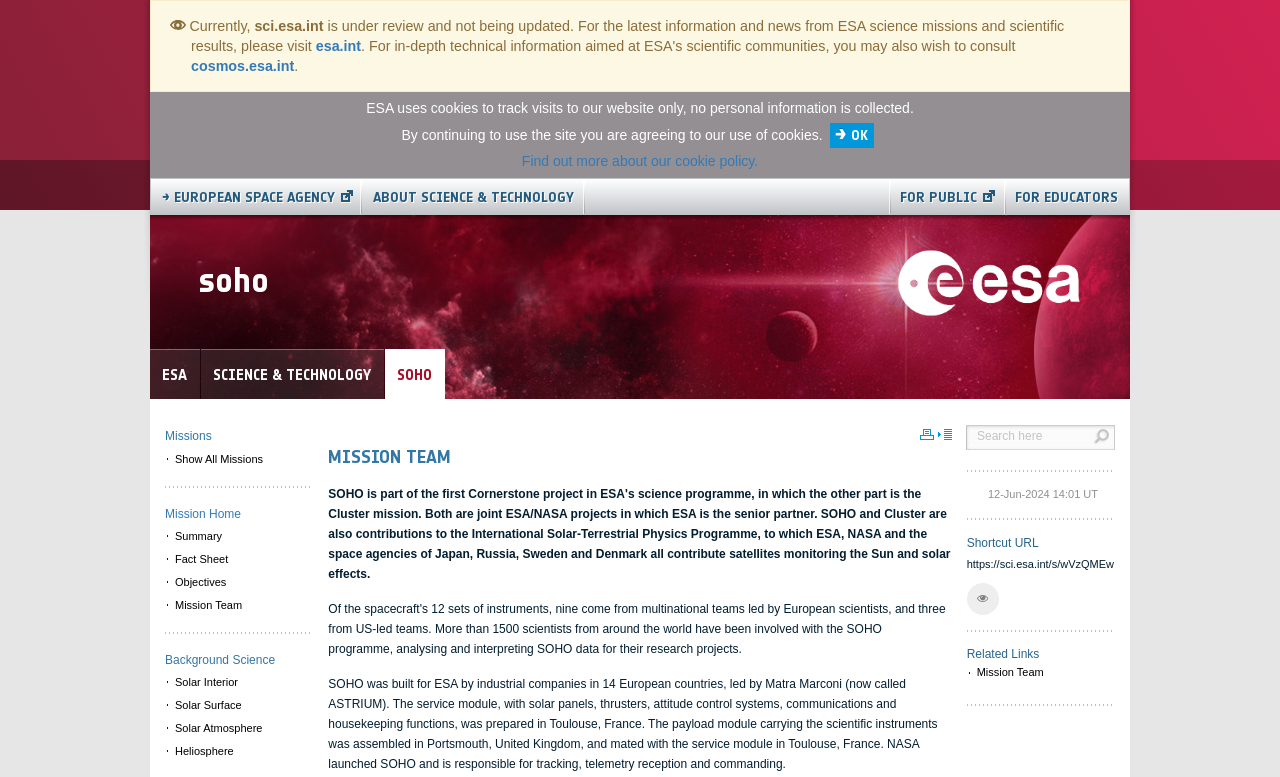Identify the bounding box coordinates for the element you need to click to achieve the following task: "Search for something". The coordinates must be four float values ranging from 0 to 1, formatted as [left, top, right, bottom].

[0.757, 0.548, 0.852, 0.574]